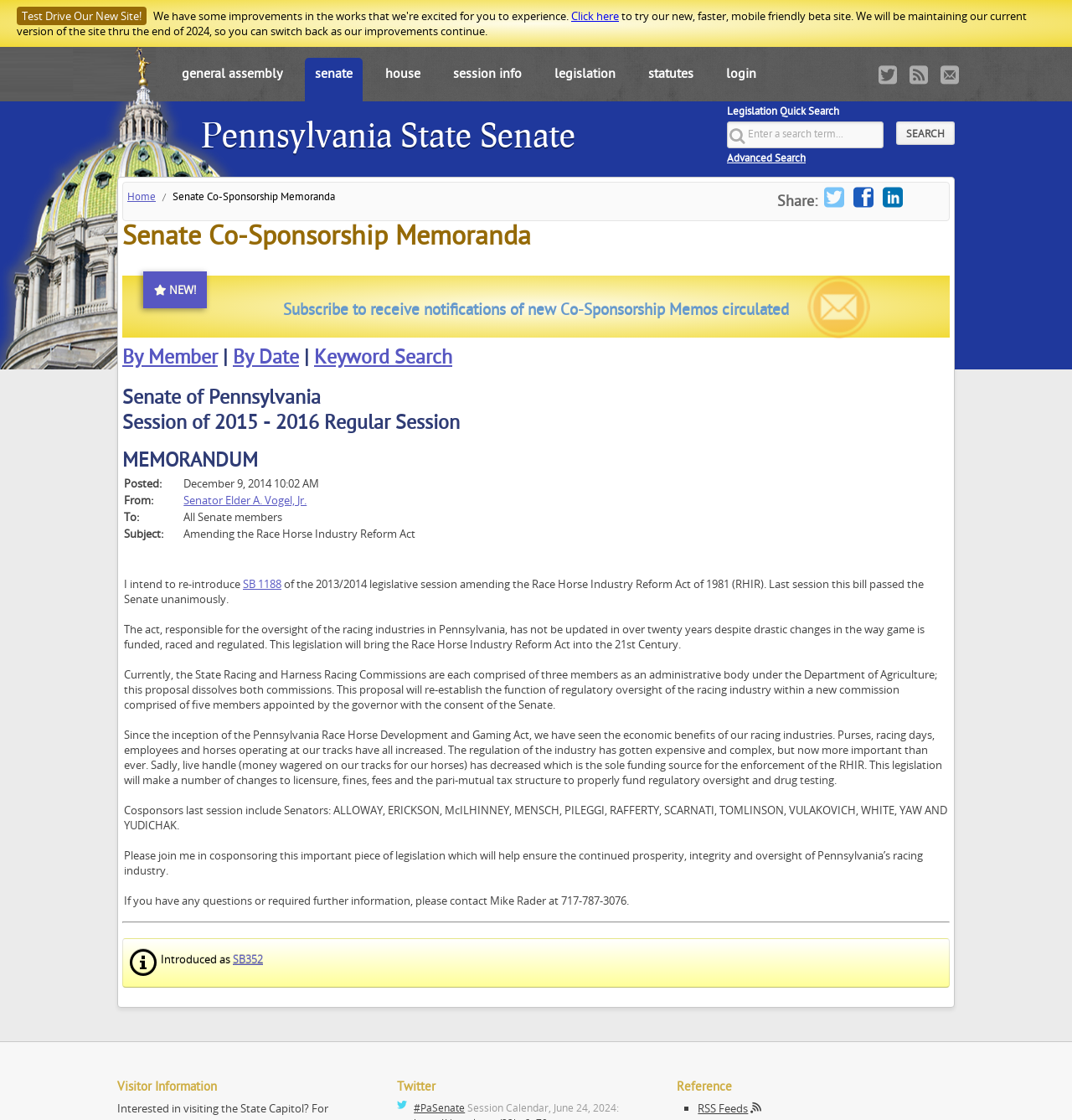Identify the bounding box coordinates of the clickable region necessary to fulfill the following instruction: "Check session information". The bounding box coordinates should be four float numbers between 0 and 1, i.e., [left, top, right, bottom].

[0.413, 0.052, 0.496, 0.096]